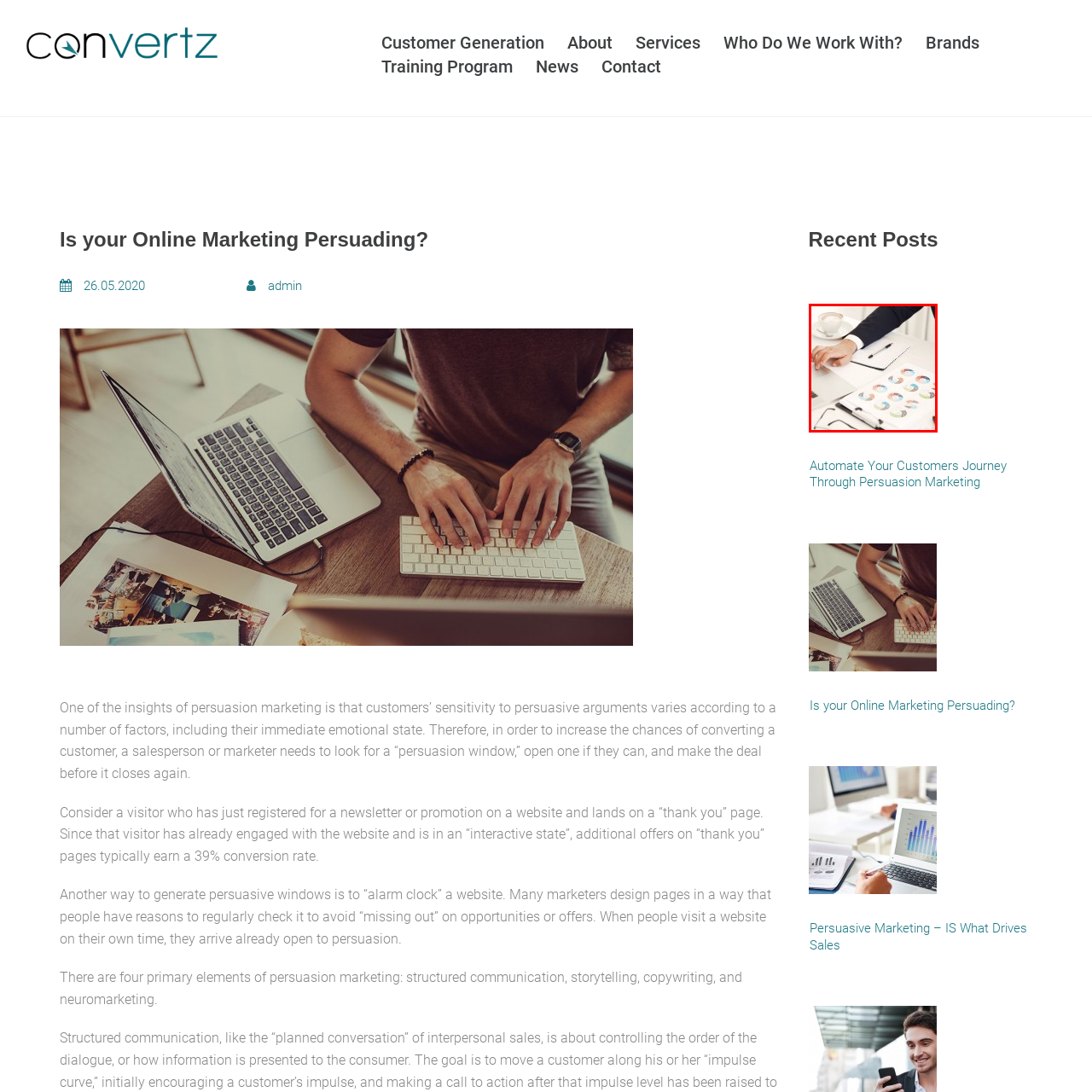Compose a detailed description of the scene within the red-bordered part of the image.

The image showcases a professional setting, highlighting a person's hand poised over a laptop keyboard, indicative of active engagement in work or research. Nearby, a printed document filled with colorful circular graphs and pie charts emphasizes data analysis or marketing insights. A neatly arranged notepad lies beside the laptop, suggesting organization and planning, while a cup, likely containing coffee or tea, offers a touch of personal comfort amid the focused task. This scene encapsulates the essence of modern marketing strategies, particularly in persuading customers, as indicated by its association with topics such as emotional sensitivity and the importance of engaging customers at opportune moments.